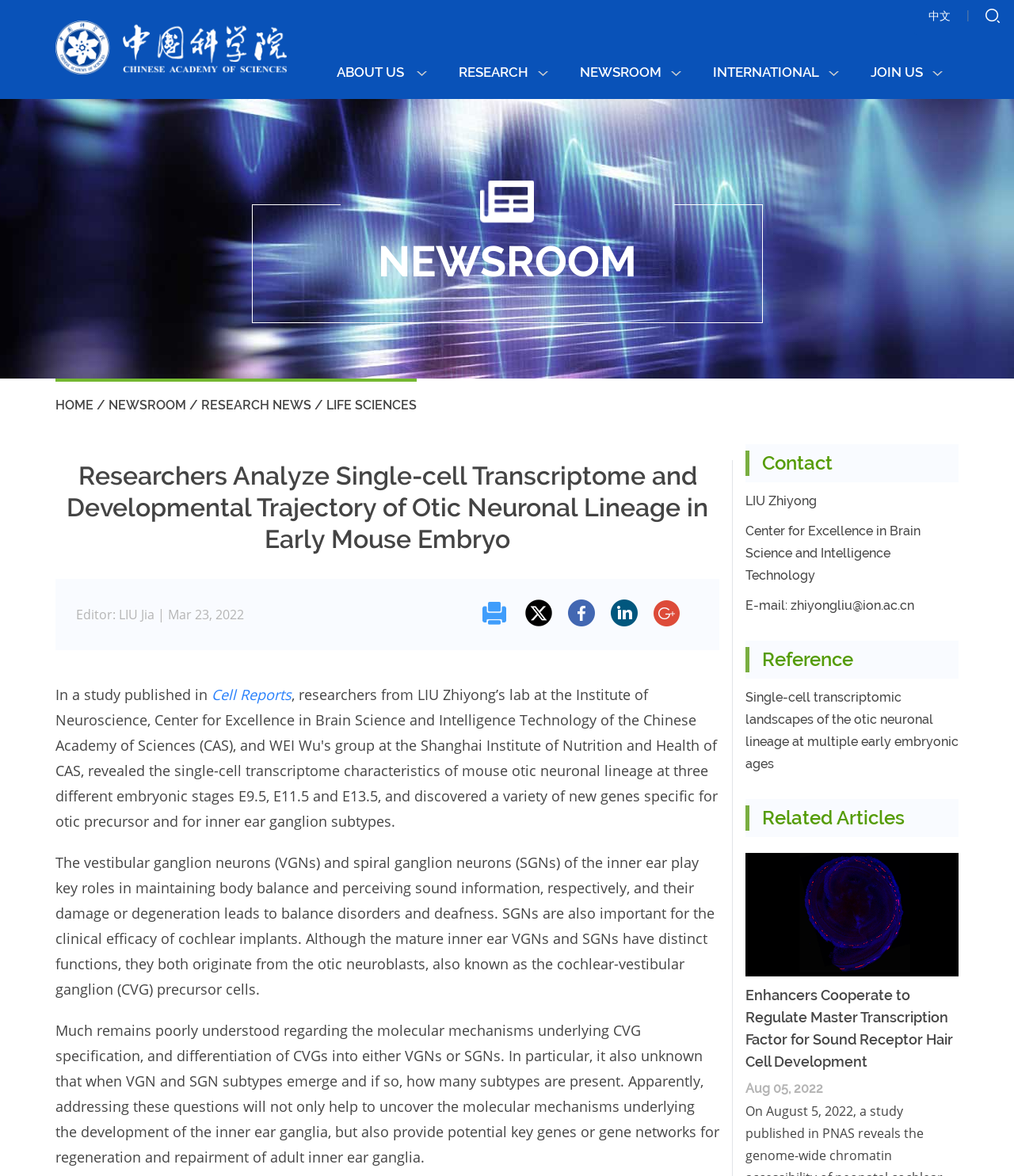Please find the bounding box coordinates of the clickable region needed to complete the following instruction: "View article in Cell Reports". The bounding box coordinates must consist of four float numbers between 0 and 1, i.e., [left, top, right, bottom].

[0.209, 0.582, 0.288, 0.599]